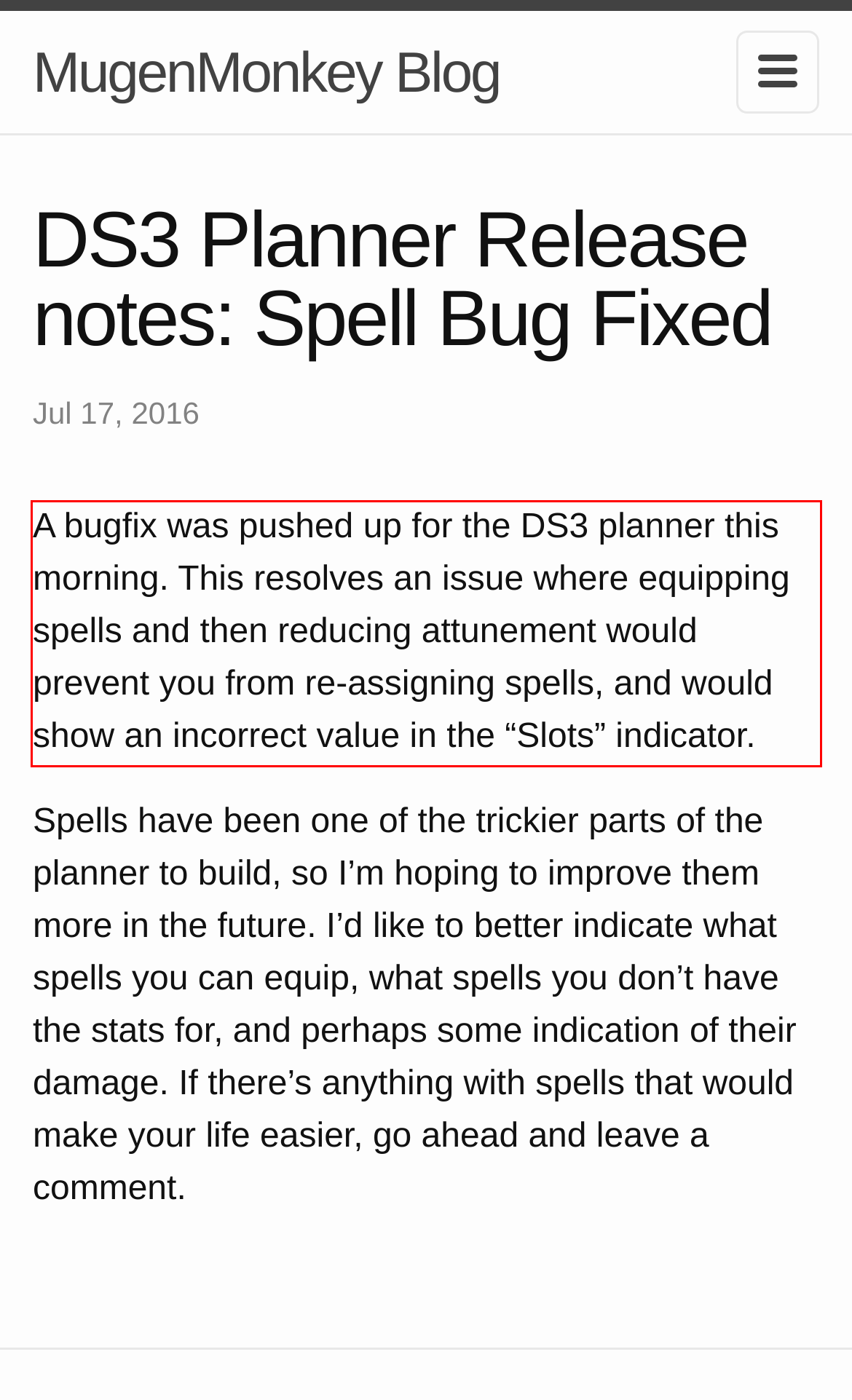Identify and transcribe the text content enclosed by the red bounding box in the given screenshot.

A bugfix was pushed up for the DS3 planner this morning. This resolves an issue where equipping spells and then reducing attunement would prevent you from re-assigning spells, and would show an incorrect value in the “Slots” indicator.